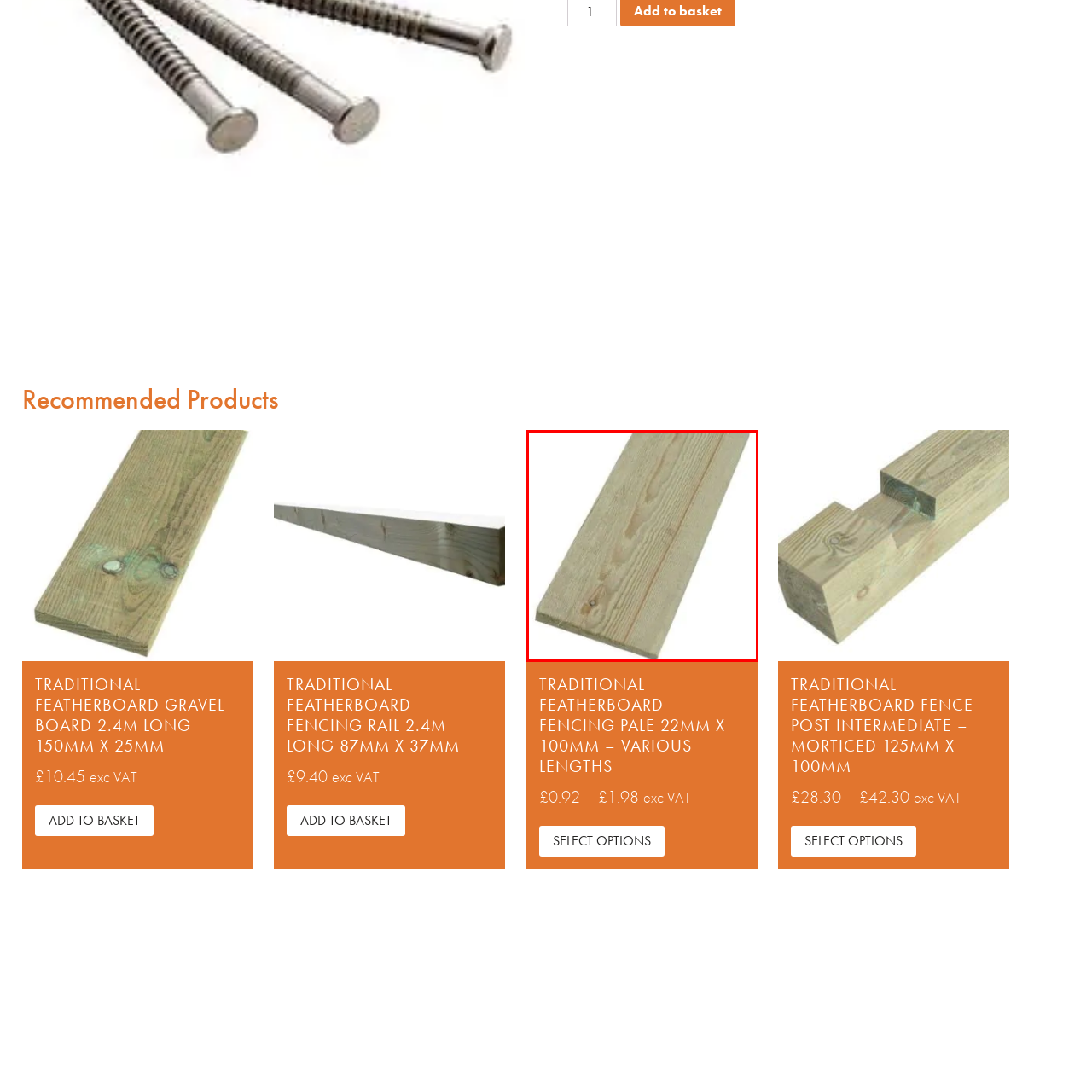Generate a detailed caption for the picture within the red-bordered area.

This image showcases a traditional featherboard fencing pale, designed for various fencing applications. The pale measures 22mm in thickness and 100mm in width, with various lengths available to suit individual project needs. Its natural wood finish emphasizes an appealing grain pattern, which not only enhances aesthetic appeal but also ensures durability for outdoor conditions. Priced between £0.92 and £1.98 excluding VAT, this featherboard pale is a versatile choice for constructing sturdy and attractive fencing solutions. Ideal for both DIY enthusiasts and professional landscapers, it provides reliable options for creating privacy or decorative boundaries.